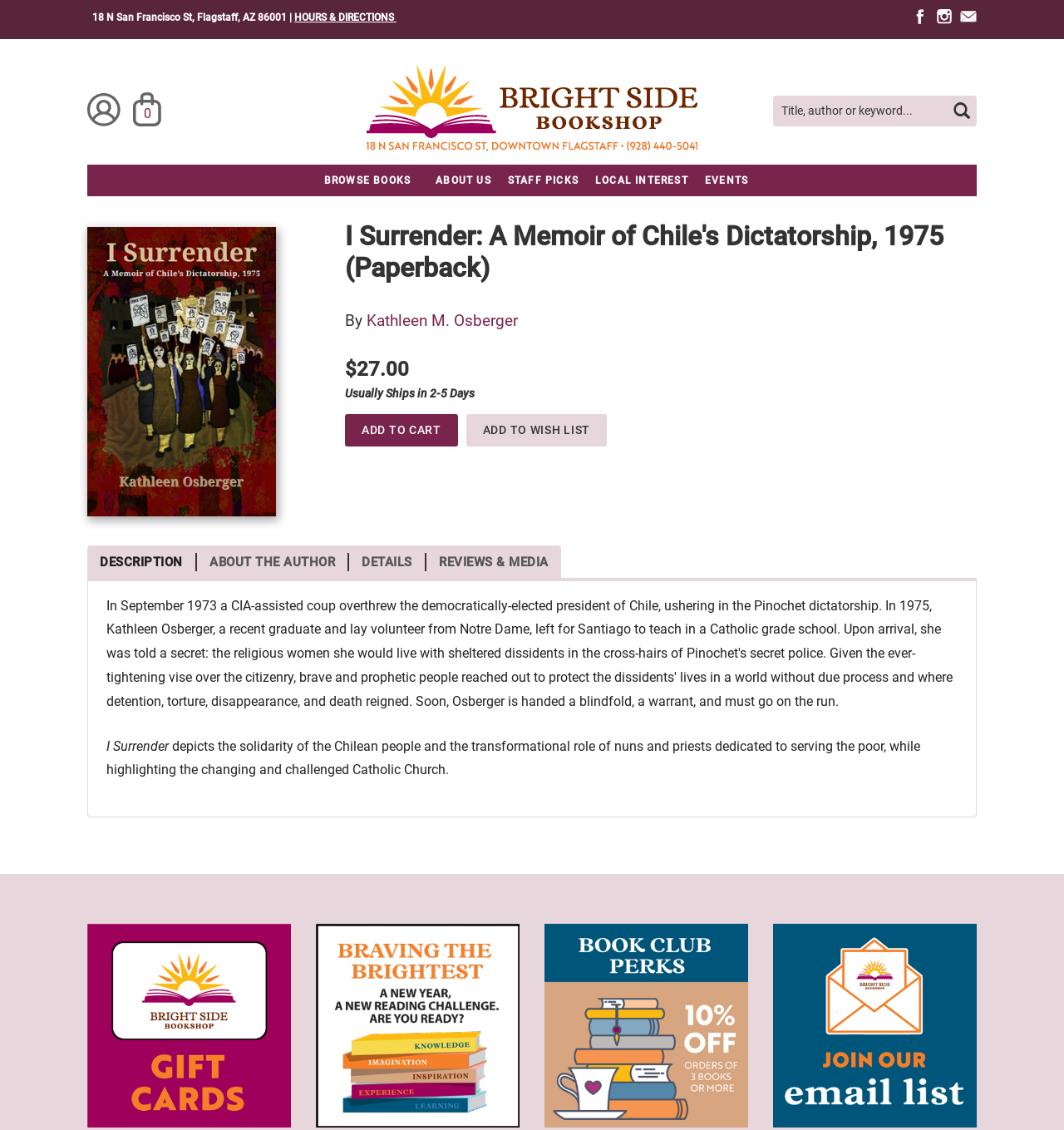Please identify the bounding box coordinates of the element's region that needs to be clicked to fulfill the following instruction: "Contact us". The bounding box coordinates should consist of four float numbers between 0 and 1, i.e., [left, top, right, bottom].

None